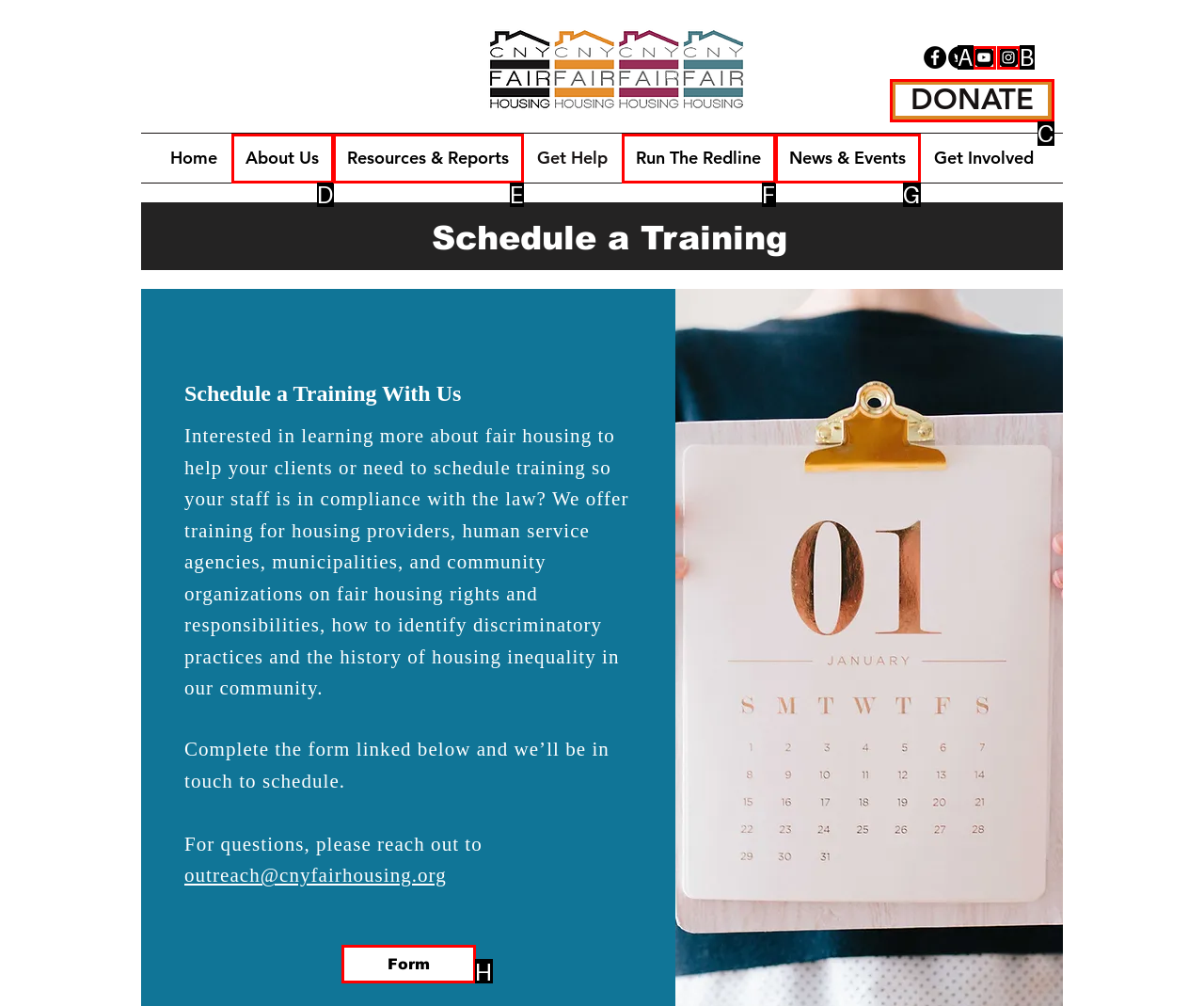Select the correct option based on the description: DONATE
Answer directly with the option’s letter.

C